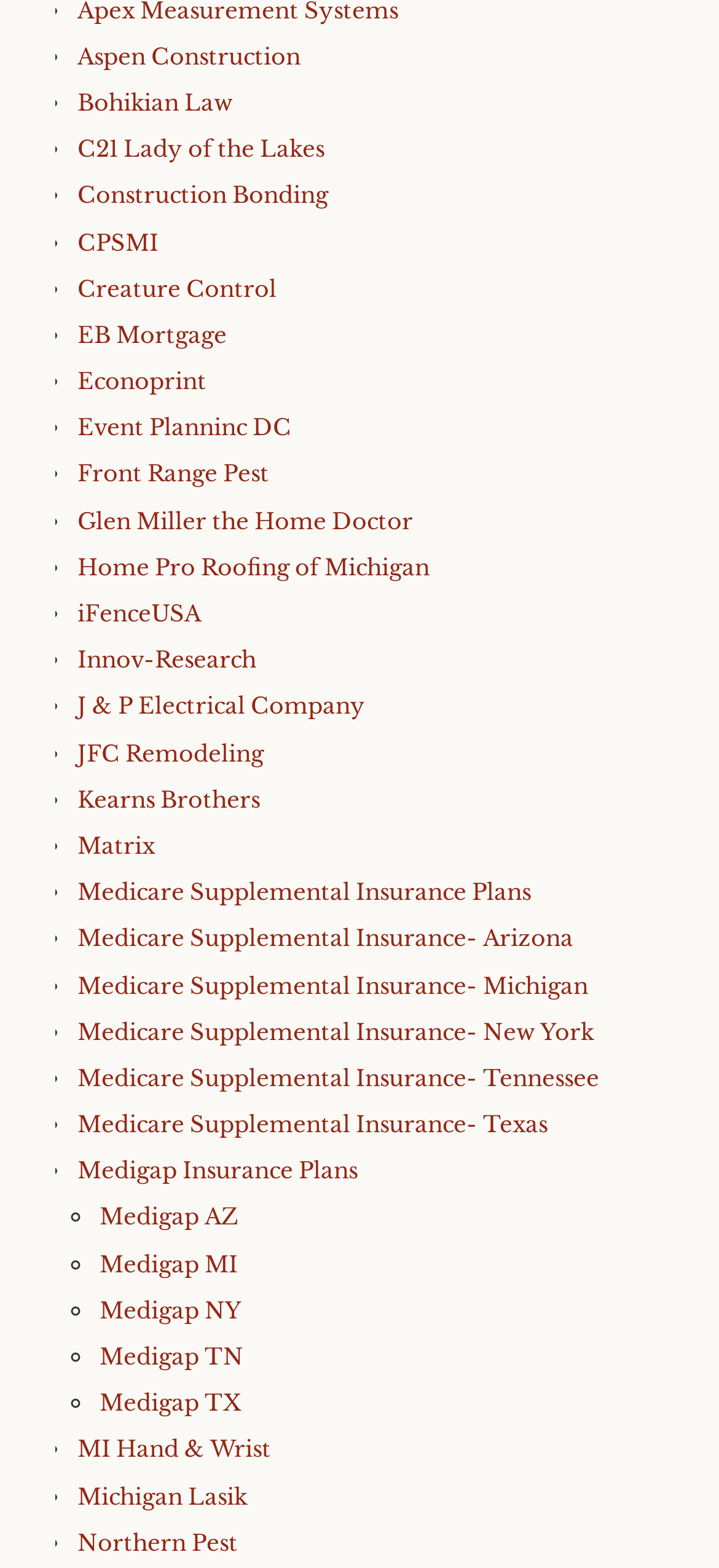Select the bounding box coordinates of the element I need to click to carry out the following instruction: "Share by Mail".

None